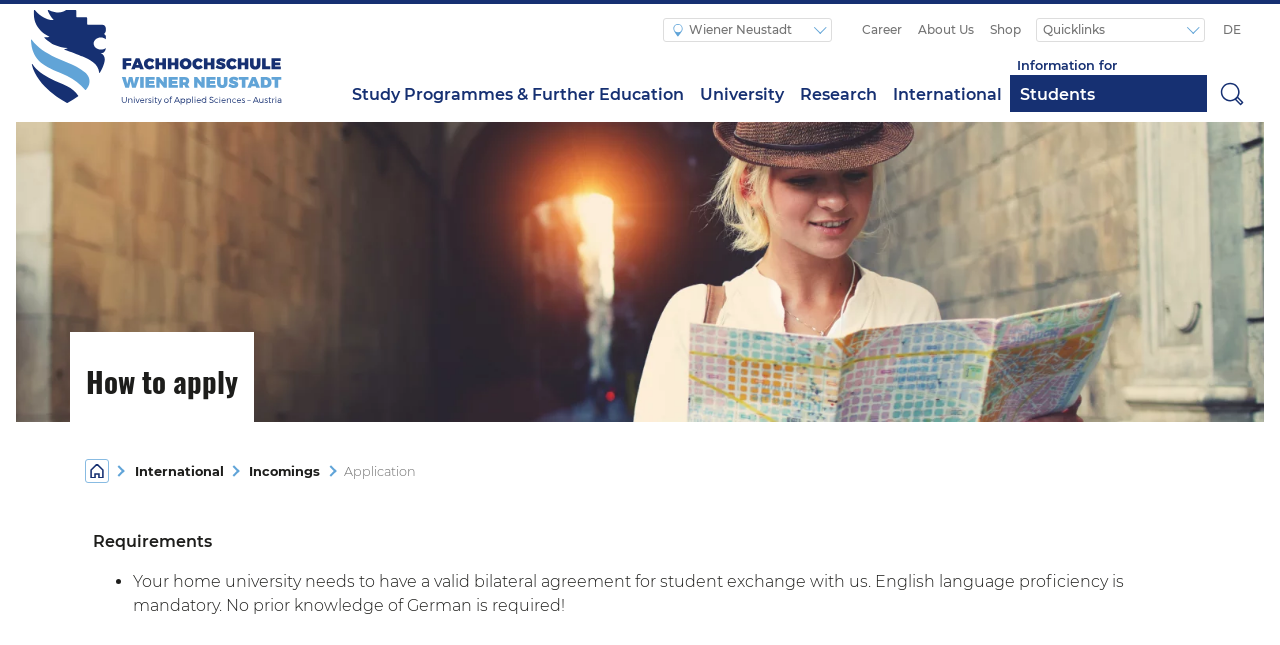Using the element description: "Canada's Dark Residential Schools History", determine the bounding box coordinates. The coordinates should be in the format [left, top, right, bottom], with values between 0 and 1.

None